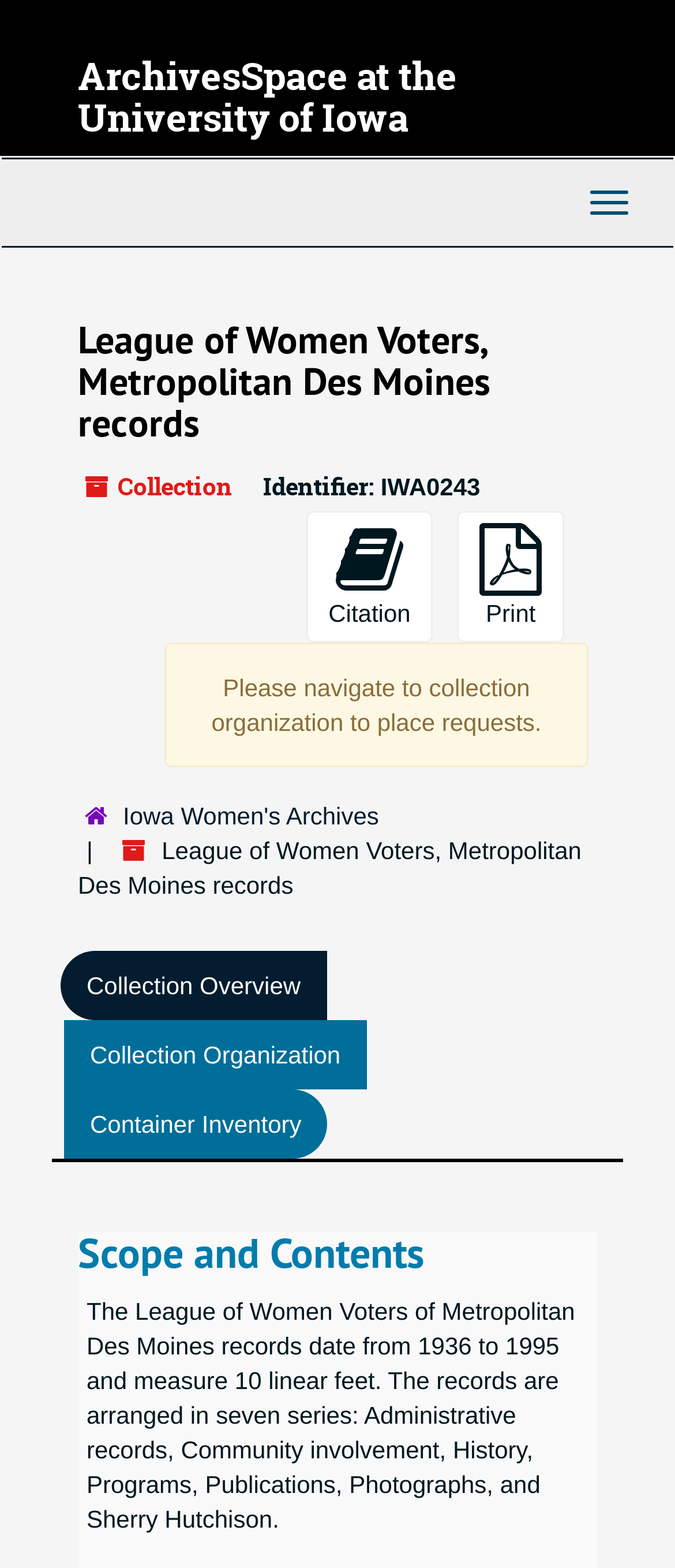What is the identifier of the collection?
Respond to the question with a single word or phrase according to the image.

IWA0243